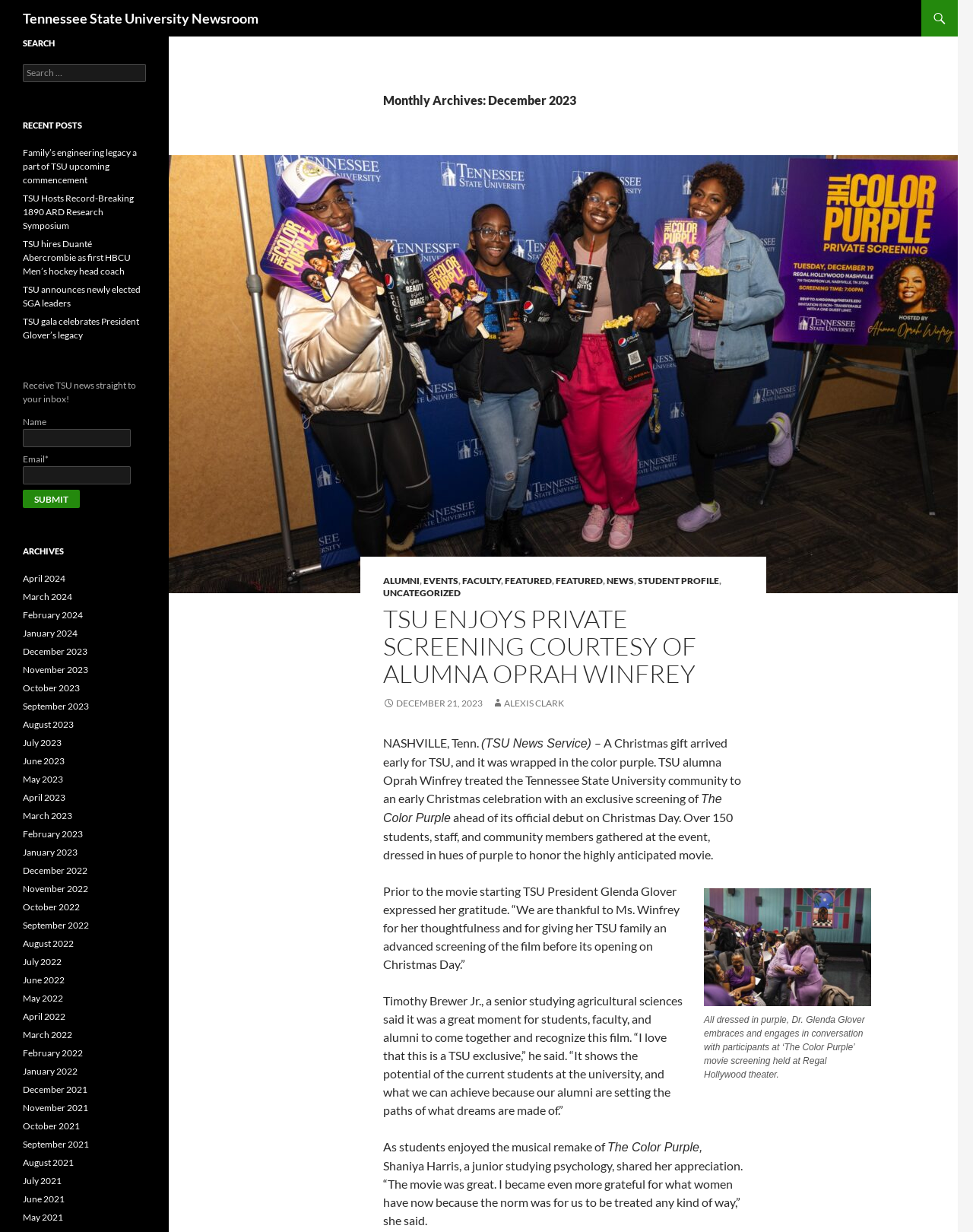Examine the screenshot and answer the question in as much detail as possible: What is the name of the university?

The name of the university can be found in the heading 'Tennessee State University Newsroom' at the top of the webpage.